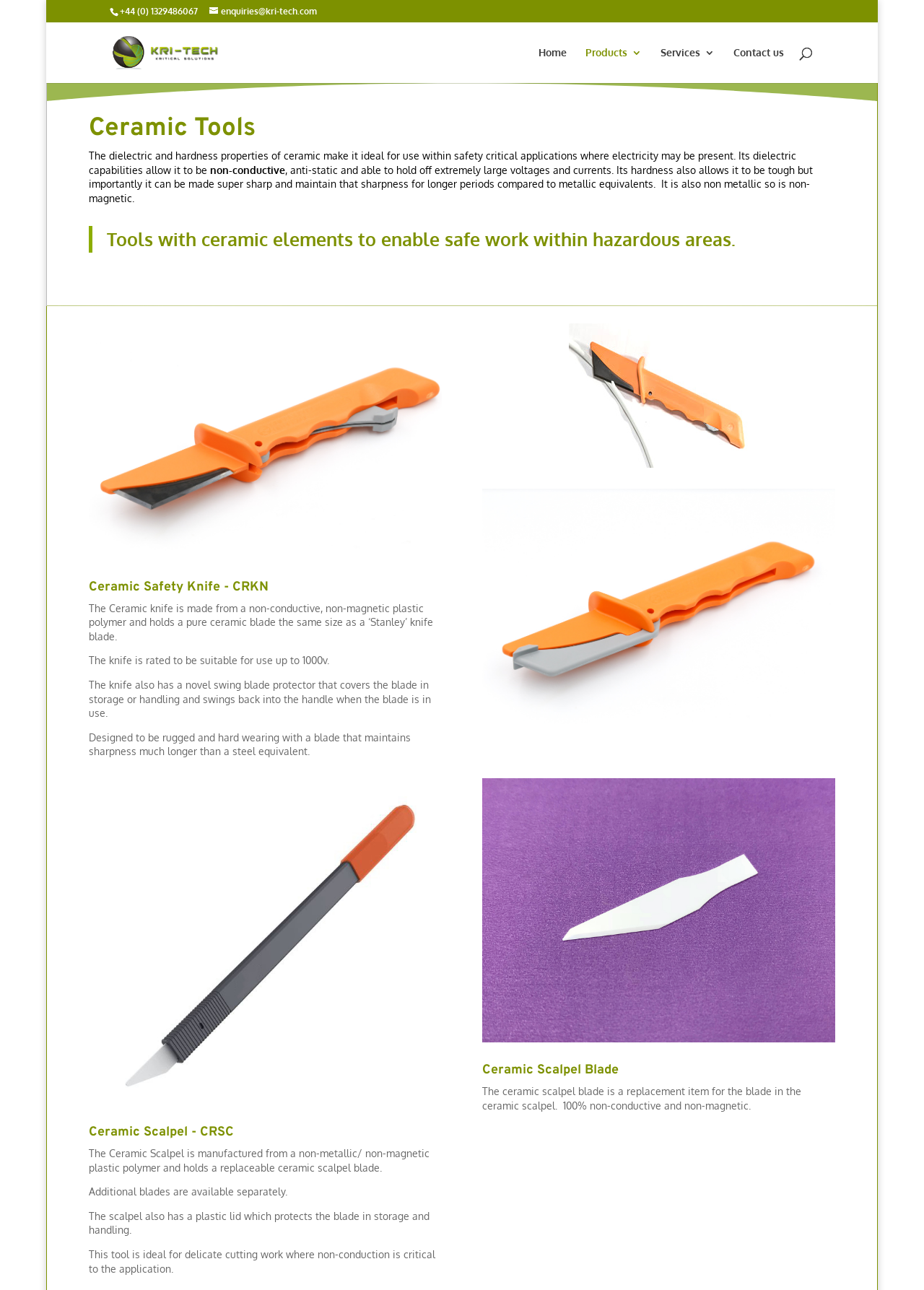Refer to the image and answer the question with as much detail as possible: What is the purpose of the ceramic tools?

I found the purpose of the ceramic tools by reading the blockquote text, which states that the tools are designed for safe work within hazardous areas. This text is located in a blockquote element with the bounding box coordinates [0.096, 0.175, 0.904, 0.196].